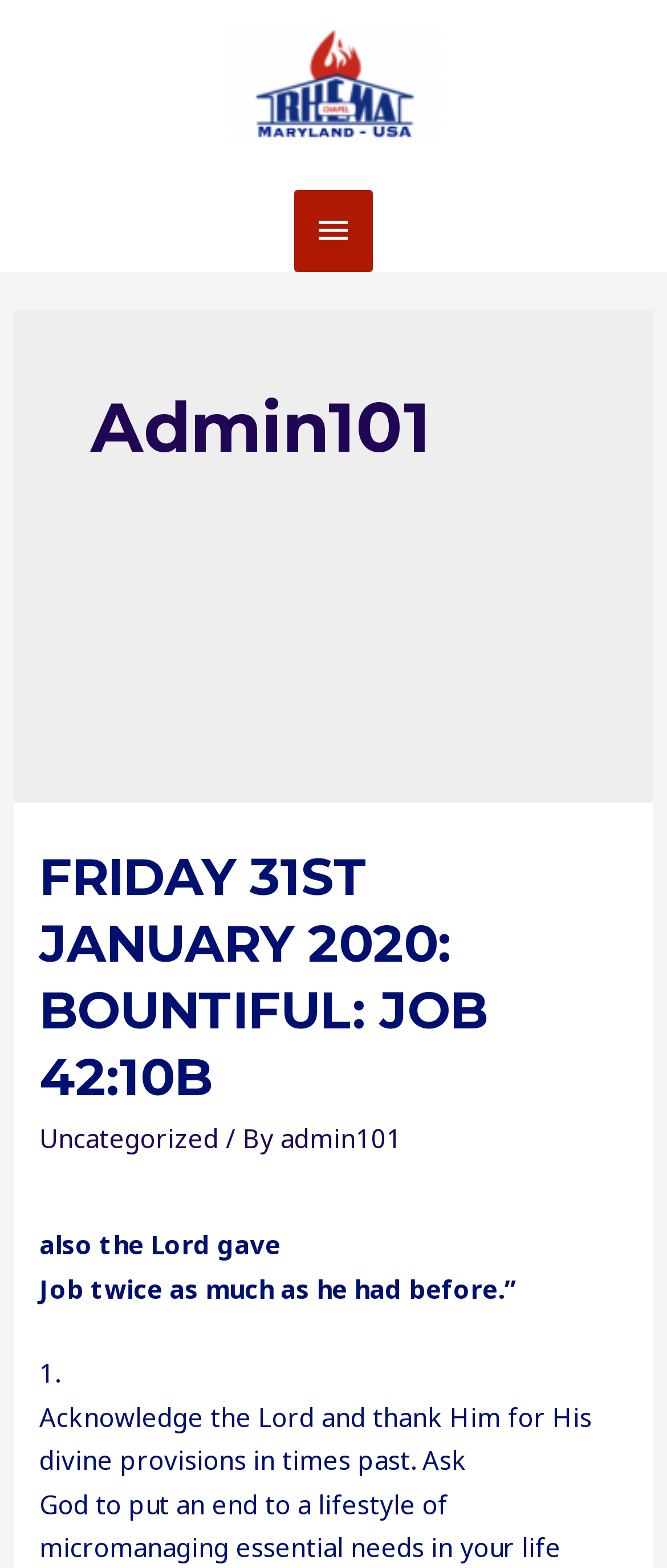What is the first instruction mentioned in the webpage?
Please provide a full and detailed response to the question.

The StaticText element with the text 'Acknowledge the Lord and thank Him for His divine provisions in times past. Ask' is present in the webpage, and it appears to be an instruction or a guidance.